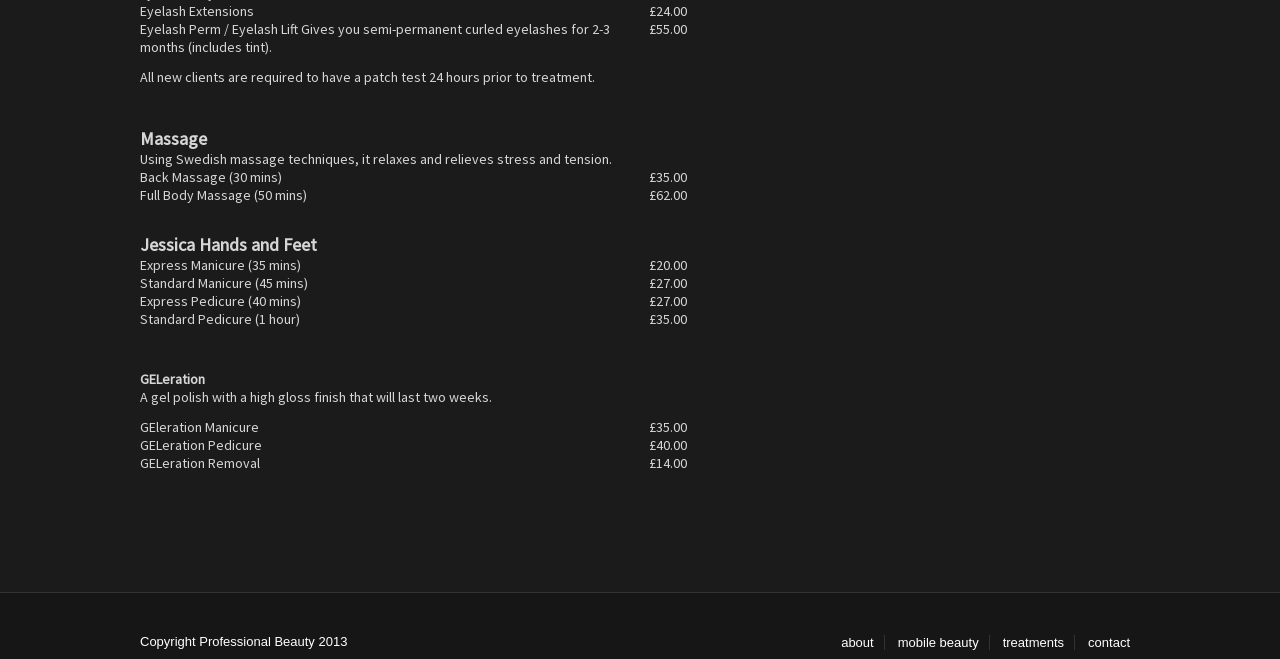Locate the bounding box of the UI element described by: "Treatments" in the given webpage screenshot.

[0.783, 0.964, 0.831, 0.986]